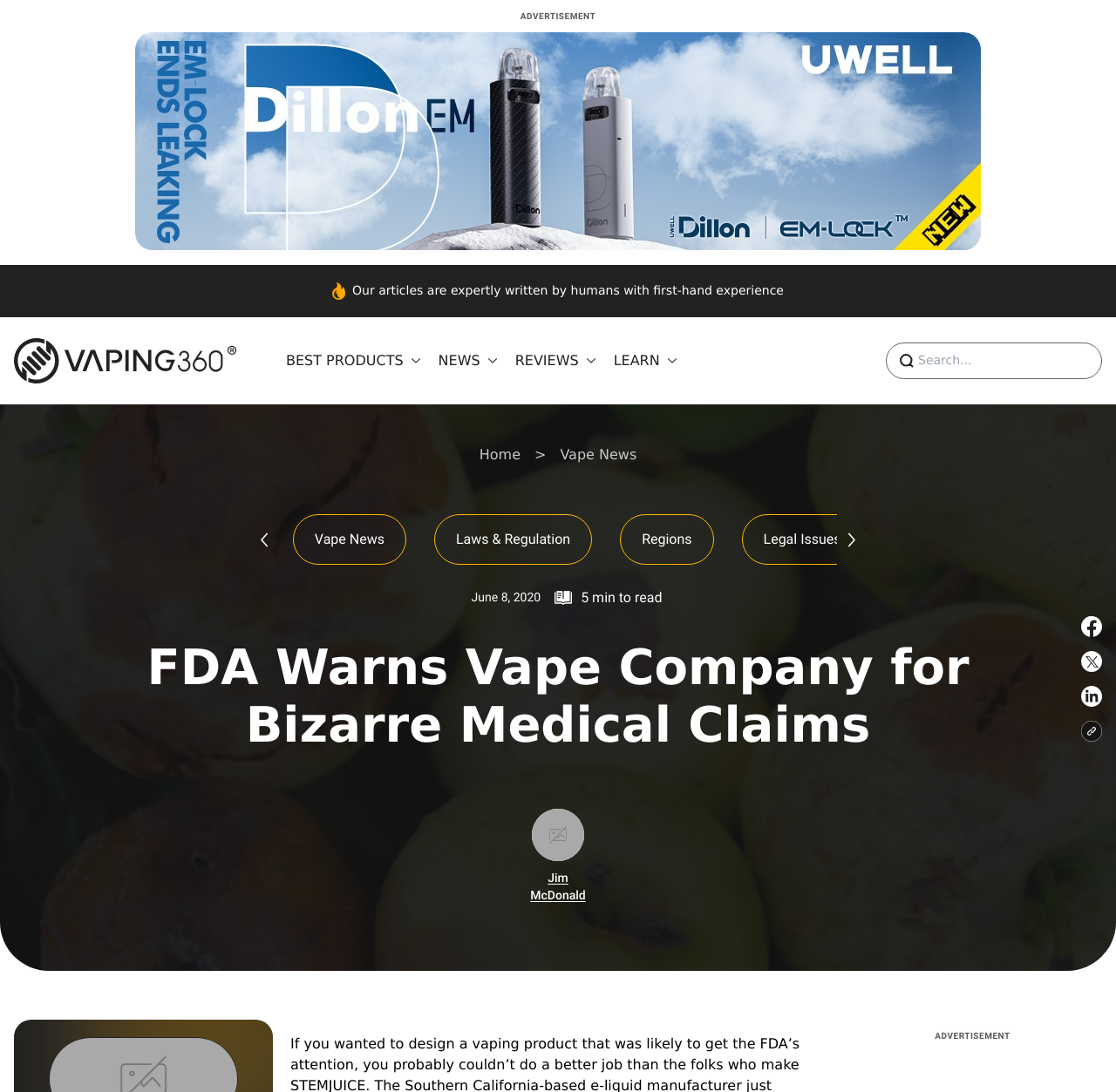Generate a comprehensive caption for the webpage you are viewing.

This webpage appears to be a news article or blog post about an e-liquid manufacturer that received an FDA warning for making false and misleading marketing claims. 

At the top of the page, there is an advertisement banner. Below it, there is a logo of Vaping360, which is likely the website's brand. To the right of the logo, there are three buttons labeled "BEST PRODUCTS", "NEWS", and "REVIEWS", which may lead to different sections of the website. 

Further down, there is a section with a heading "OXBAR Magic Maze Pro" and an image of a vaping product. Below the heading, there is a "buy now" button and a label "Editor's choice". This section is repeated multiple times, suggesting that it may be a product review or recommendation.

On the right side of the page, there is a search bar with a placeholder text "Search...". Below the search bar, there are several links to different sections of the website, including "Home", "Vape News", and others. 

Throughout the page, there are several background images and patterns, which may be used to enhance the visual appeal of the website. There are also several small icons and images scattered throughout the page, which may be used to decorate the website or provide additional information.